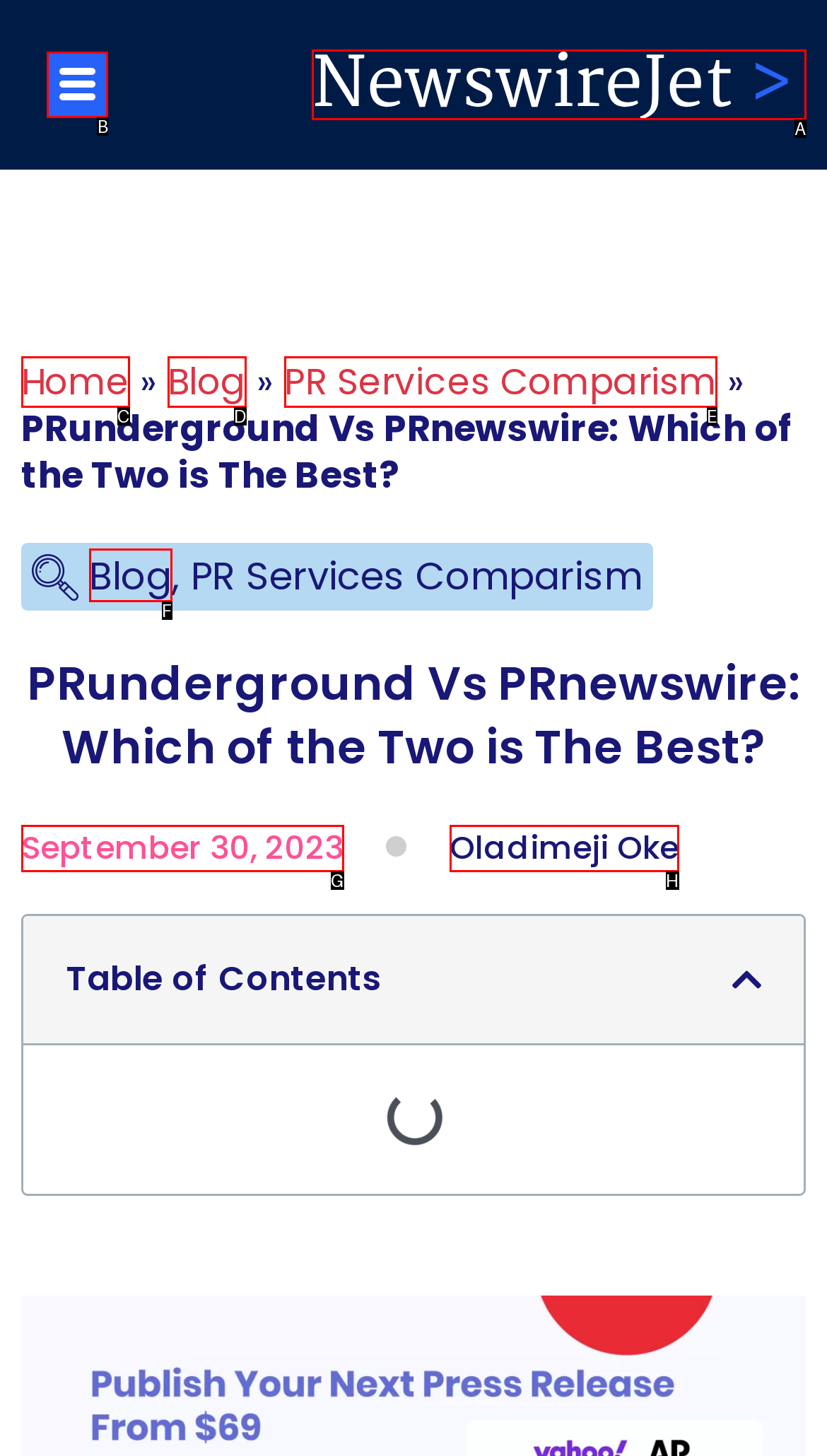From the choices given, find the HTML element that matches this description: Monday, 11th July 2016. Answer with the letter of the selected option directly.

None